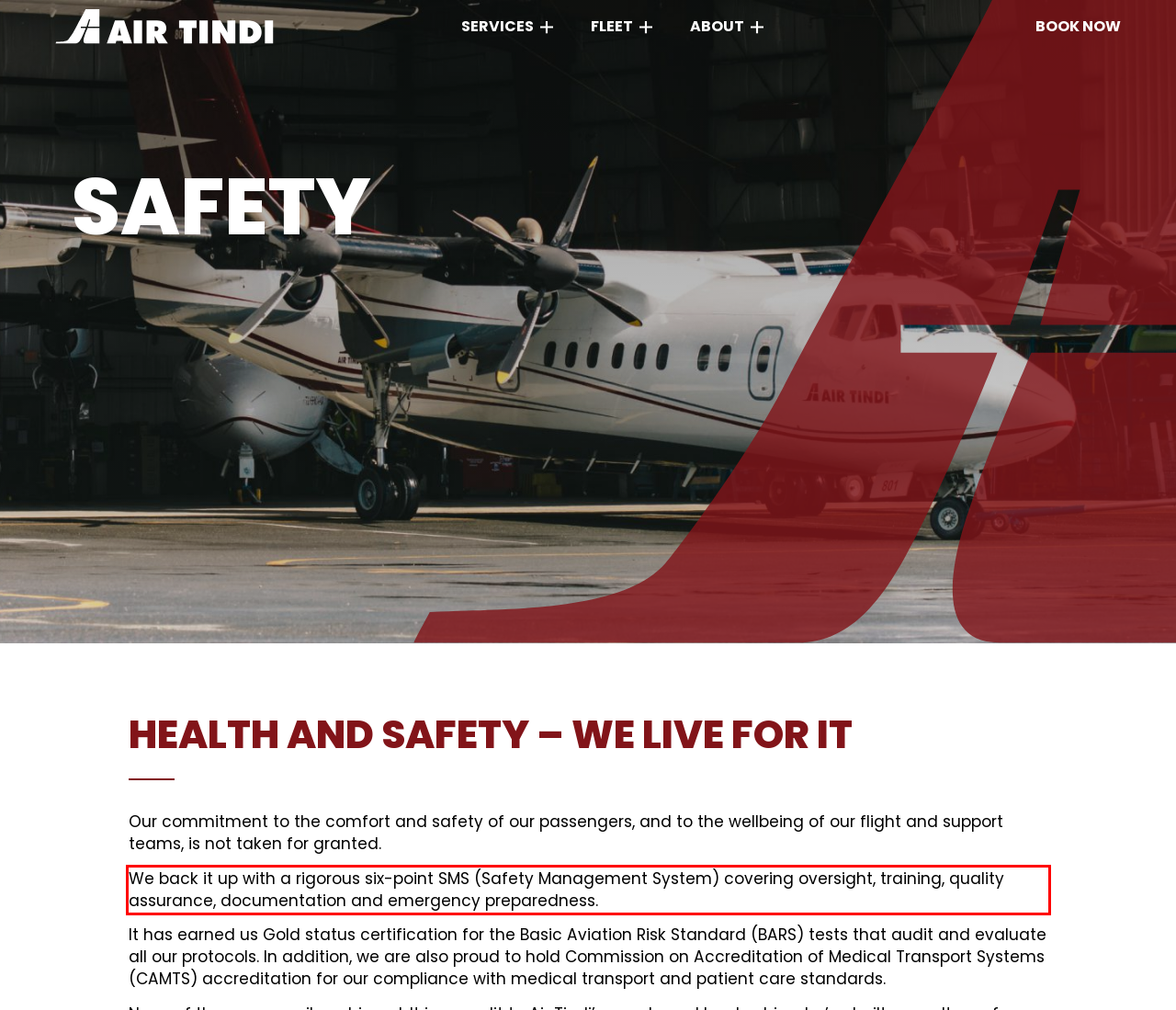Using OCR, extract the text content found within the red bounding box in the given webpage screenshot.

We back it up with a rigorous six-point SMS (Safety Management System) covering oversight, training, quality assurance, documentation and emergency preparedness.